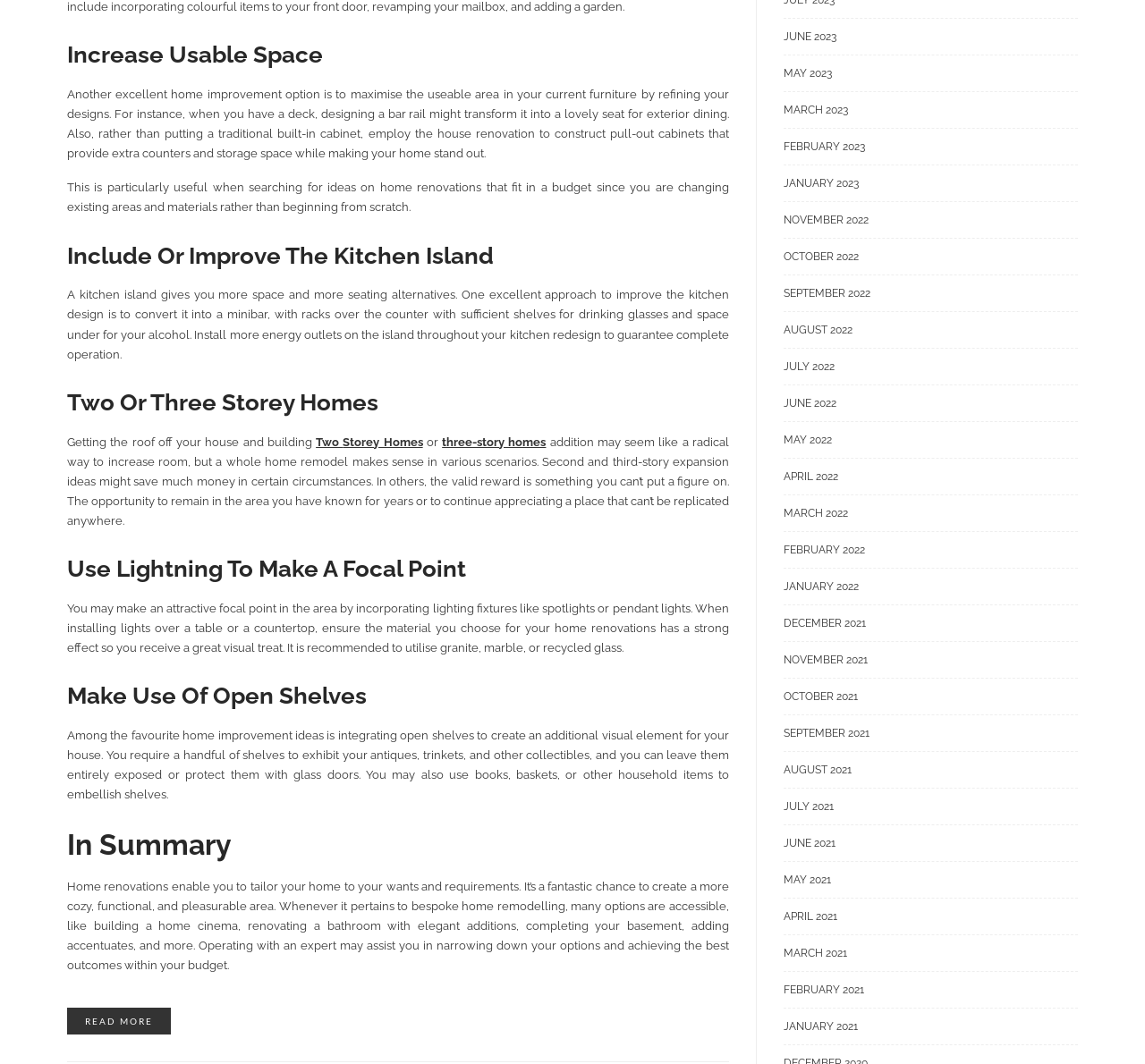Locate the bounding box coordinates of the clickable area to execute the instruction: "Click on 'READ MORE'". Provide the coordinates as four float numbers between 0 and 1, represented as [left, top, right, bottom].

[0.059, 0.947, 0.149, 0.972]